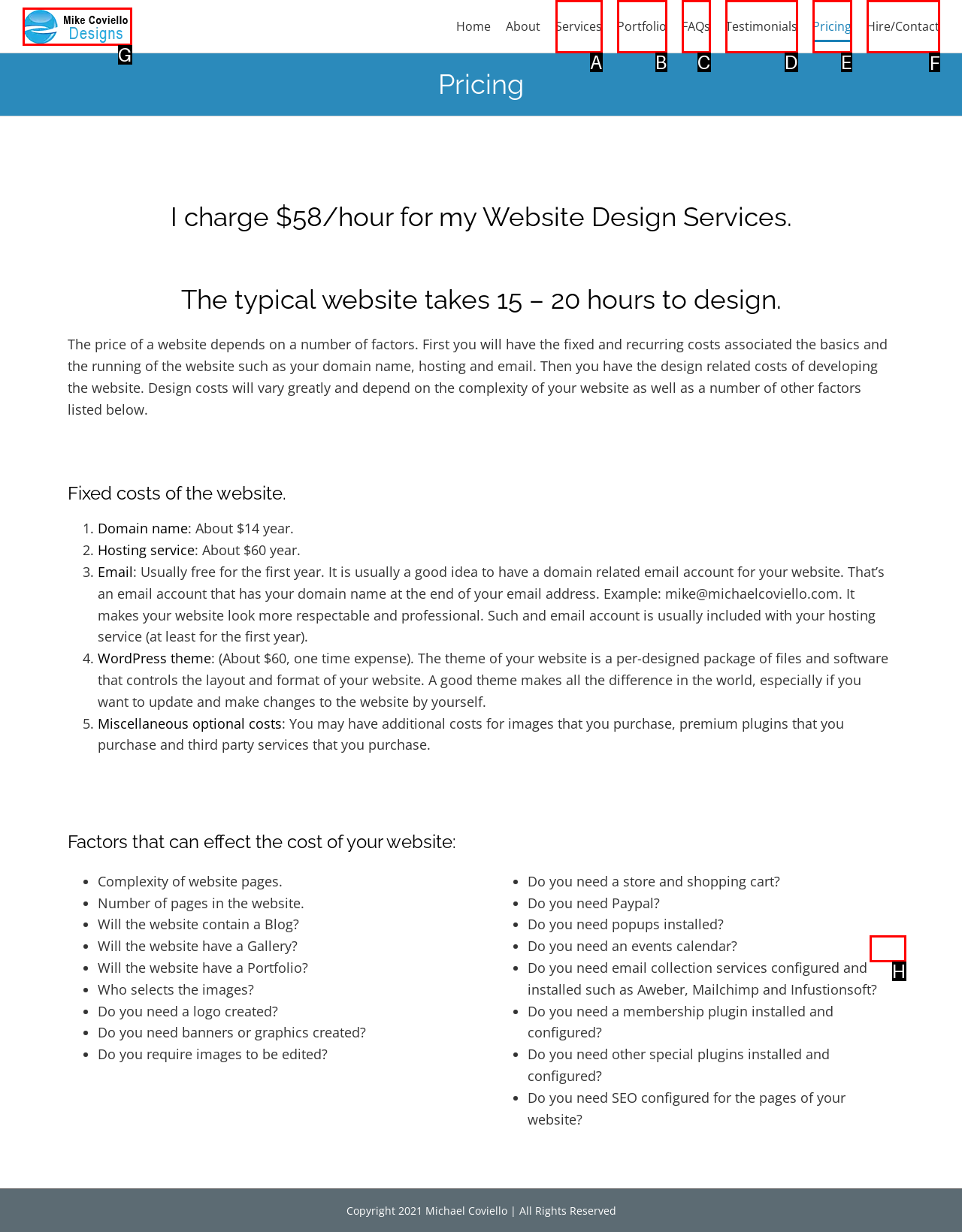Identify the letter of the UI element needed to carry out the task: Click the 'Hire/Contact' link
Reply with the letter of the chosen option.

F